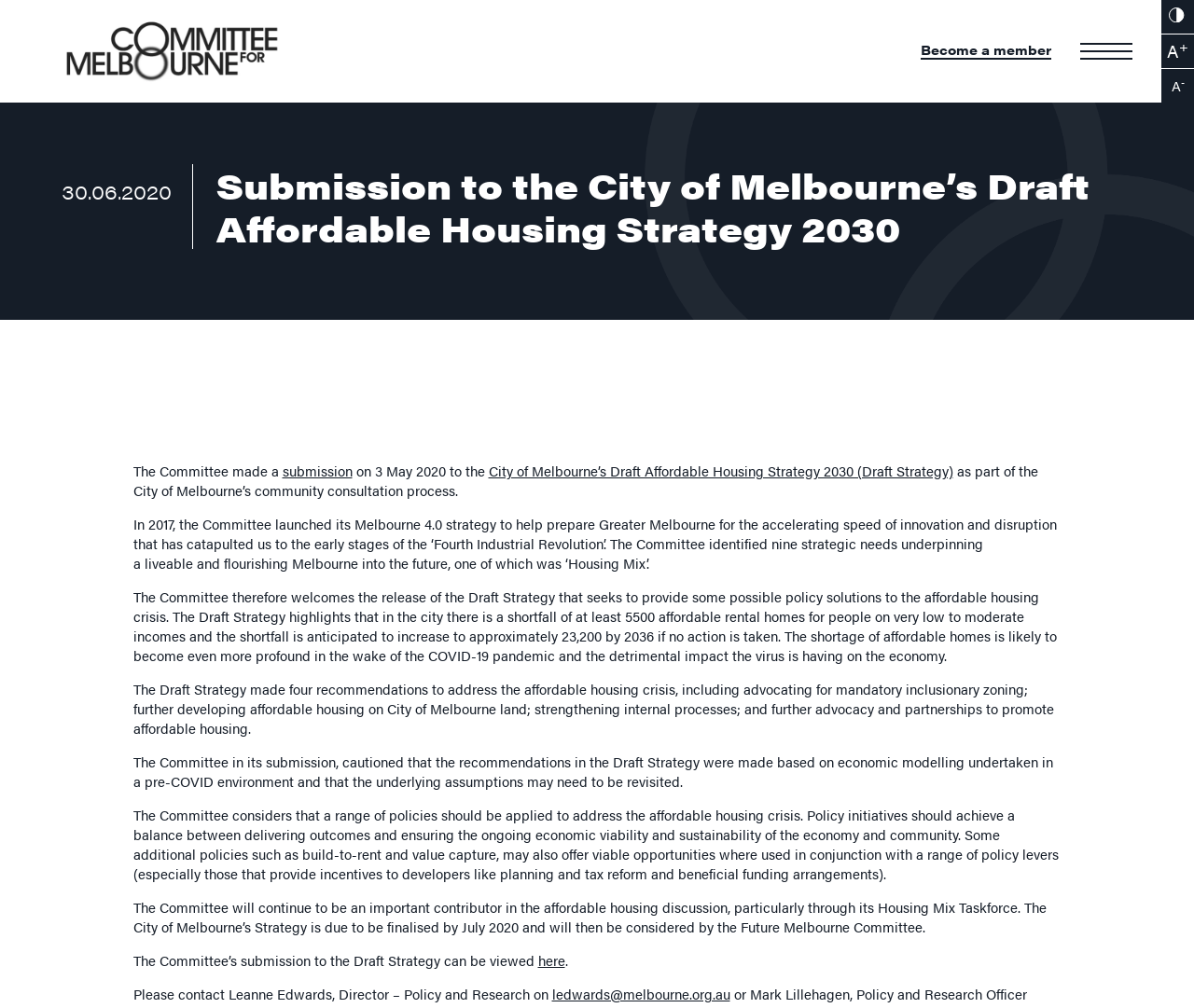What is the date of the submission?
Please use the image to deliver a detailed and complete answer.

The date of the submission can be found in the paragraph that starts with 'The Committee made a submission...' which mentions 'on 3 May 2020'.